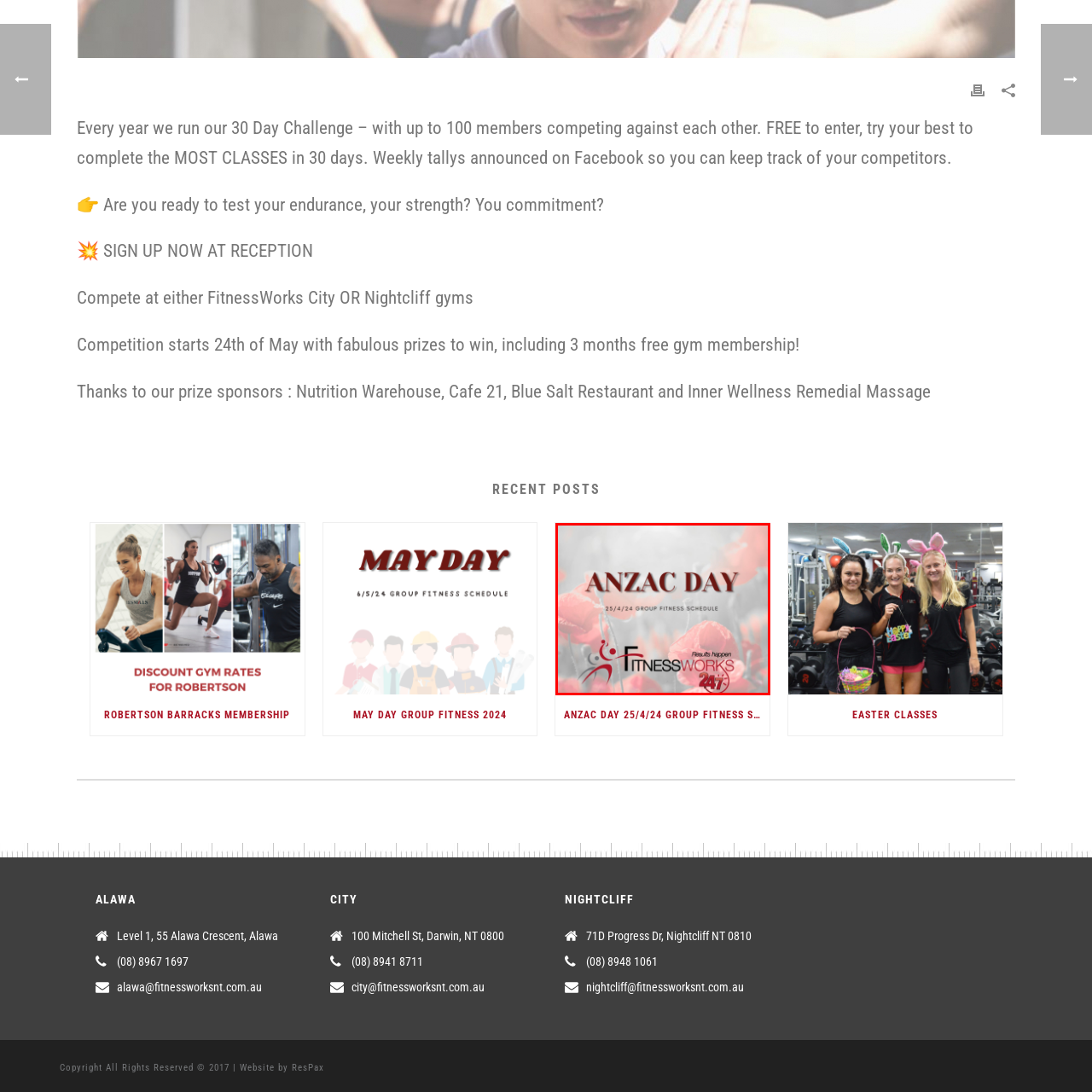Describe in detail what is happening in the image highlighted by the red border.

The image features the promotional banner for the "ANZAC DAY 25/4/24 GROUP FITNESS SCHEDULE," set against a soft background of red poppies, symbolizing remembrance. The title "ANZAC DAY" is prominently displayed in bold, elegant lettering, drawing attention to this significant event. Below the title, the date "25/4/24" is listed, indicating when the group fitness activities will take place. 

At the bottom of the image is the logo for FitnessWorks, featuring a stylized figure in motion, representing health and fitness, alongside the tagline "Results happen 24/7," emphasizing the gym's commitment to accessibility and continuous support for its members. This eye-catching design creatively merges the spirit of ANZAC Day with a focus on community fitness and engagement.